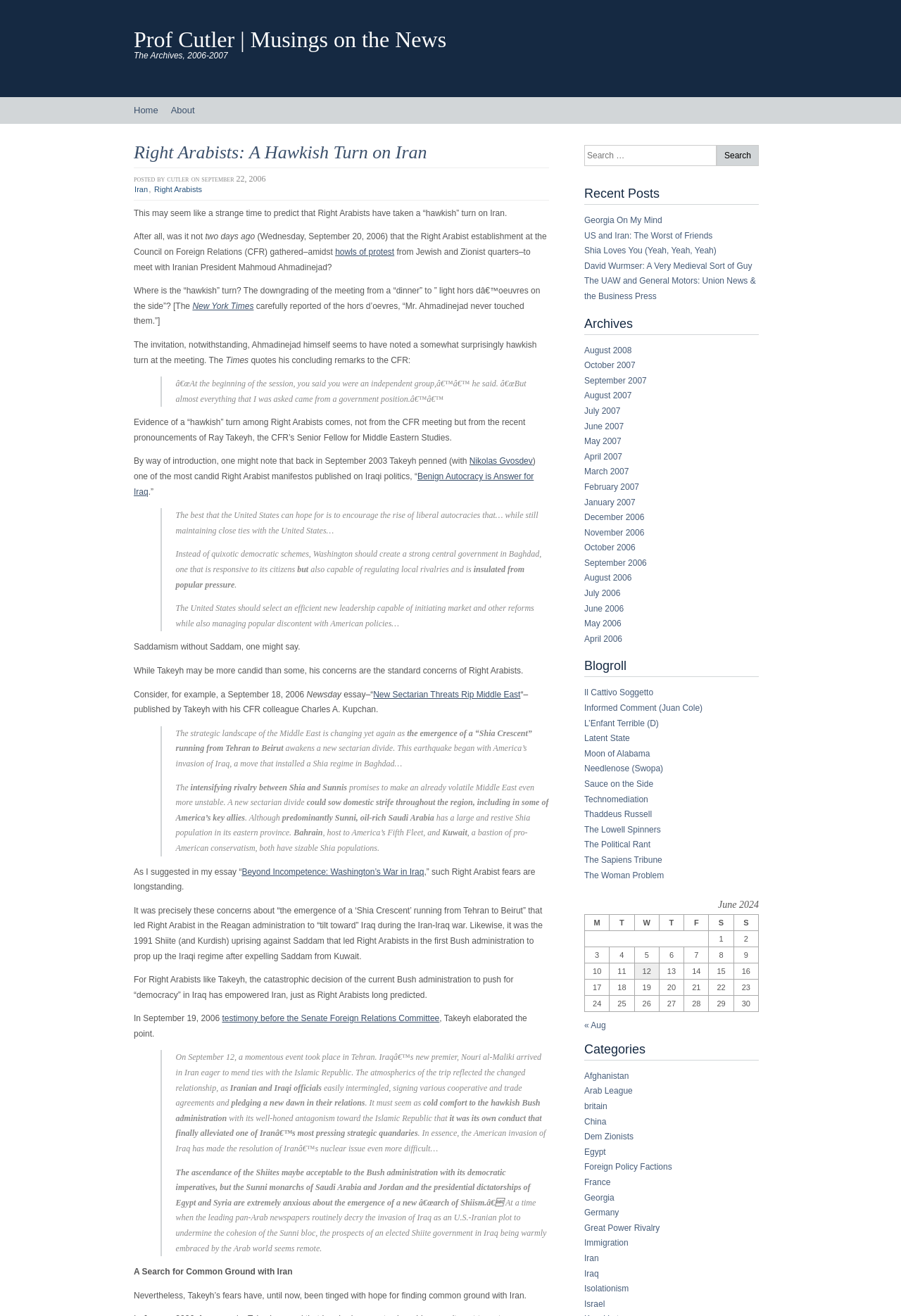Carefully examine the image and provide an in-depth answer to the question: What is the name of the newspaper where Ray Takeyh and Charles A. Kupchan published an essay?

The name of the newspaper where Ray Takeyh and Charles A. Kupchan published an essay is Newsday, as mentioned in the text 'a September 18, 2006 Newsday essay'.